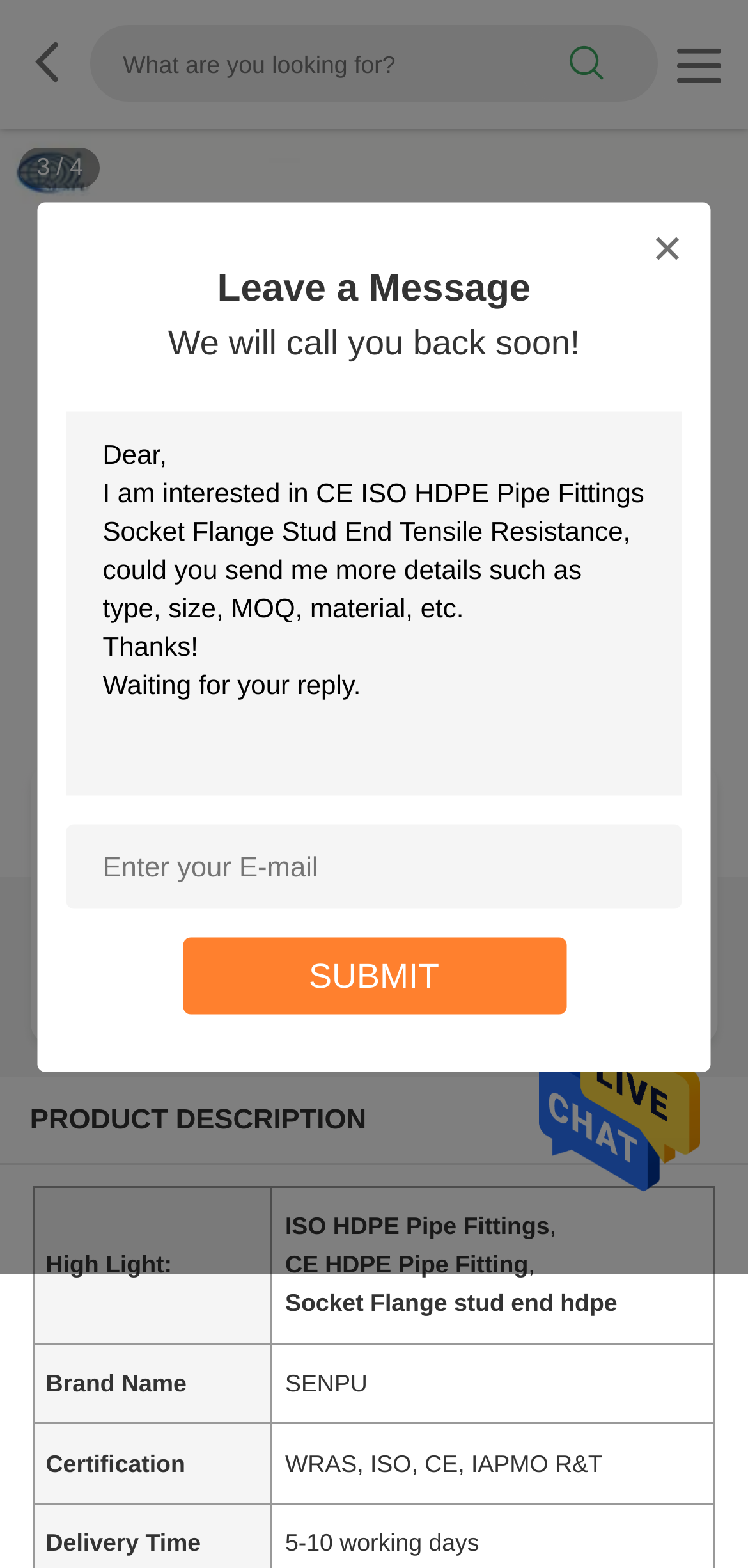Locate the bounding box coordinates of the UI element described by: "Get Best Price". Provide the coordinates as four float numbers between 0 and 1, formatted as [left, top, right, bottom].

[0.081, 0.594, 0.479, 0.64]